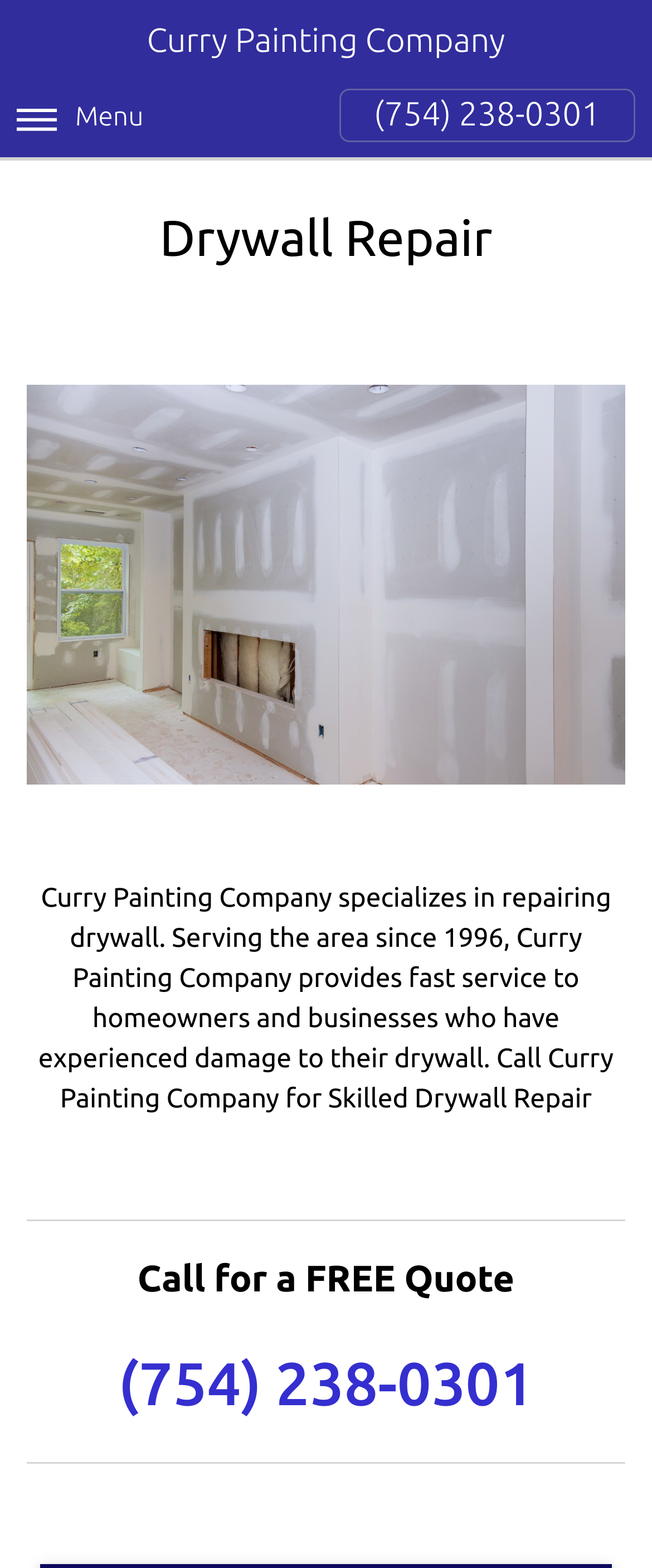Please give a short response to the question using one word or a phrase:
How long has Curry Painting Company been serving the area?

Since 1996